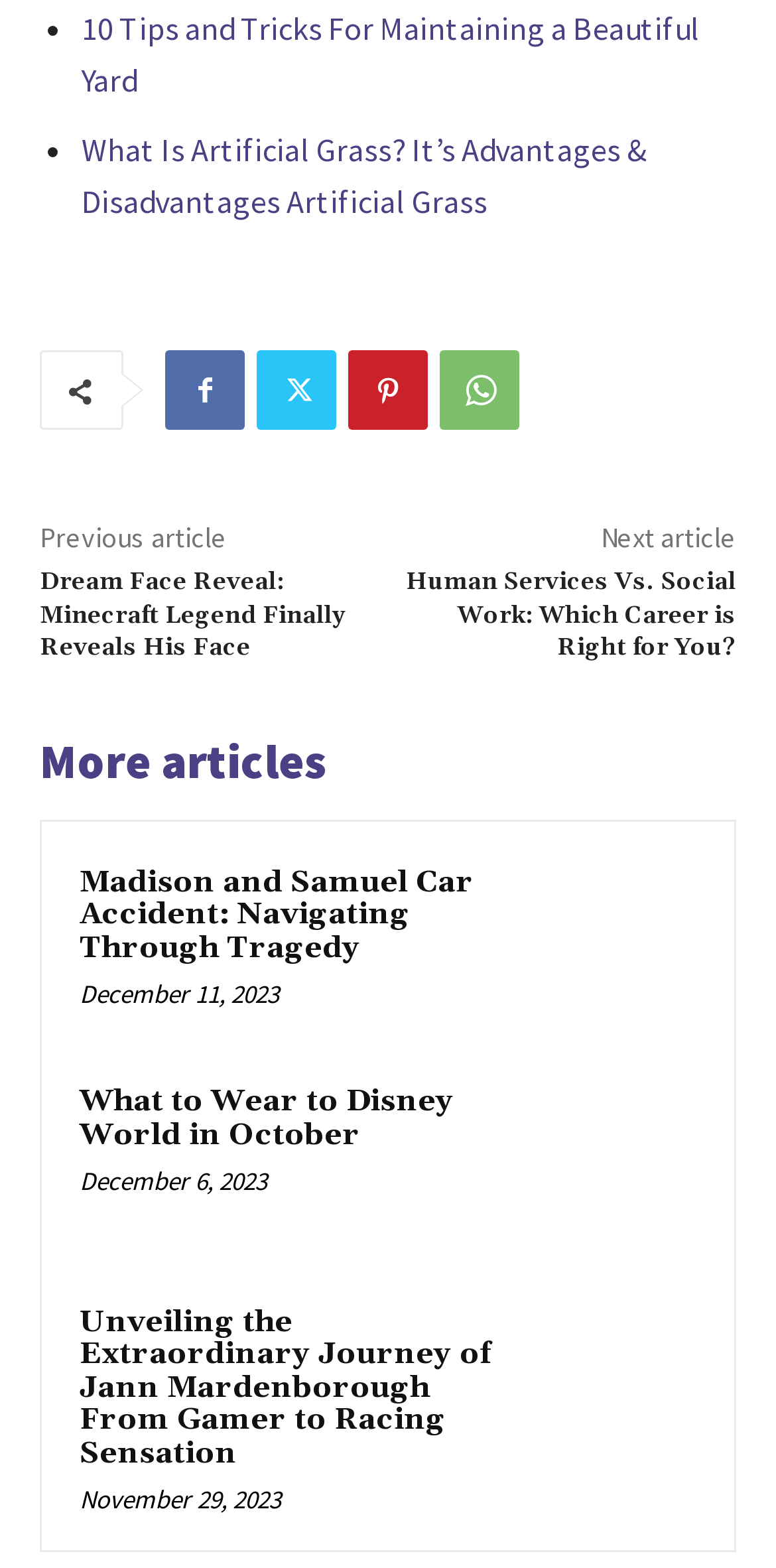Determine the bounding box coordinates for the region that must be clicked to execute the following instruction: "Check to notify me of follow-up comments by email".

None